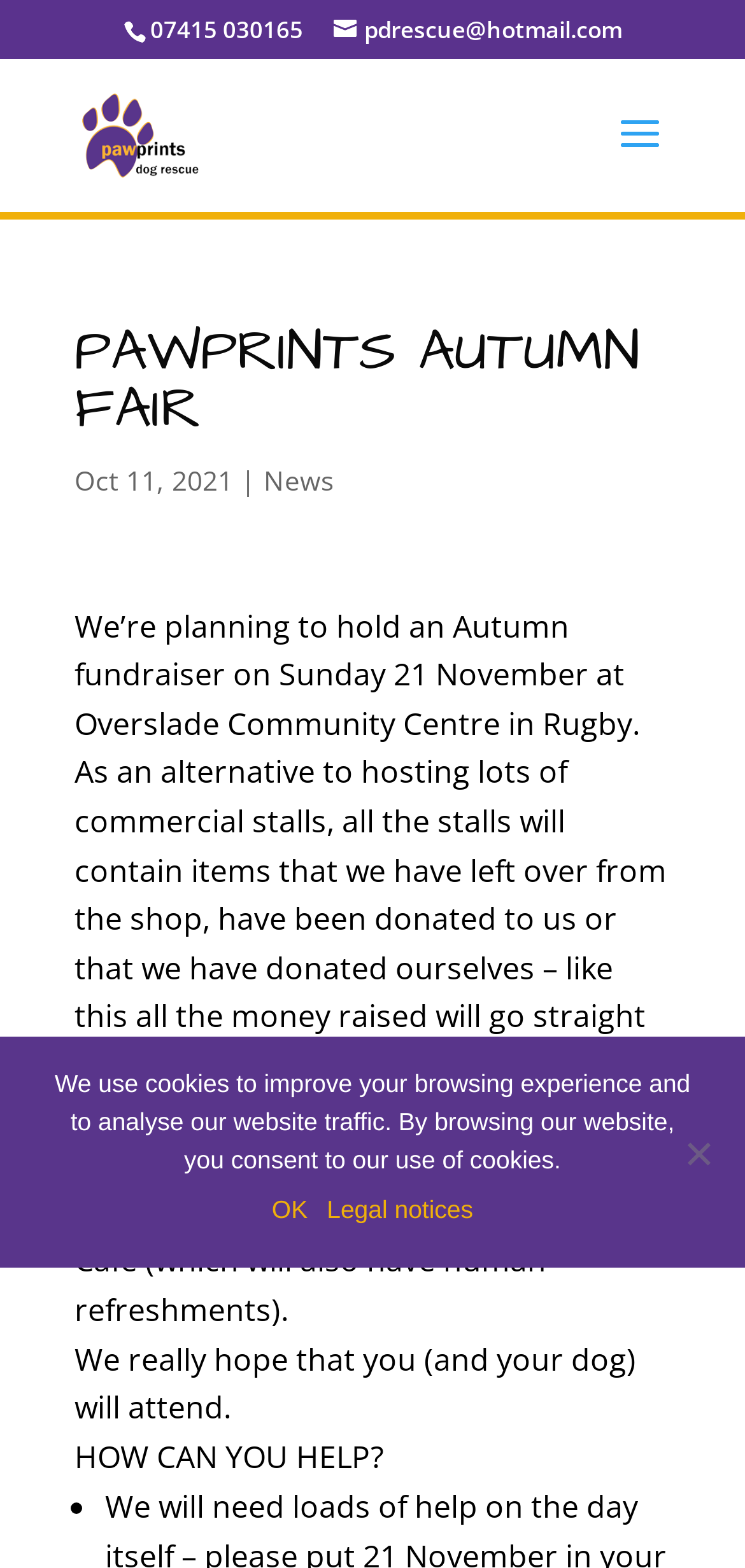Given the element description: "Legal notices", predict the bounding box coordinates of the UI element it refers to, using four float numbers between 0 and 1, i.e., [left, top, right, bottom].

[0.439, 0.76, 0.635, 0.784]